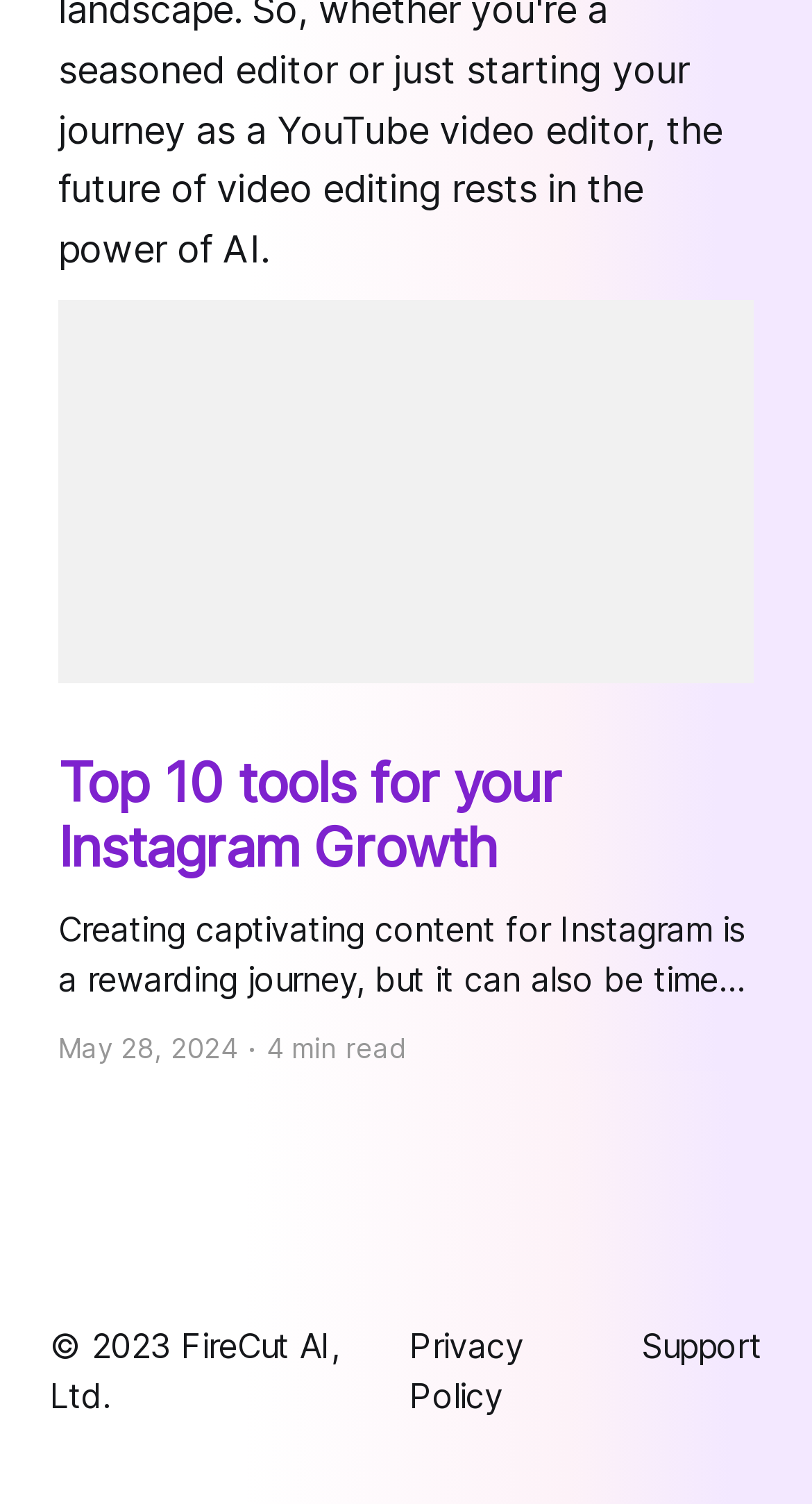Bounding box coordinates should be in the format (top-left x, top-left y, bottom-right x, bottom-right y) and all values should be floating point numbers between 0 and 1. Determine the bounding box coordinate for the UI element described as: Support

[0.79, 0.881, 0.938, 0.908]